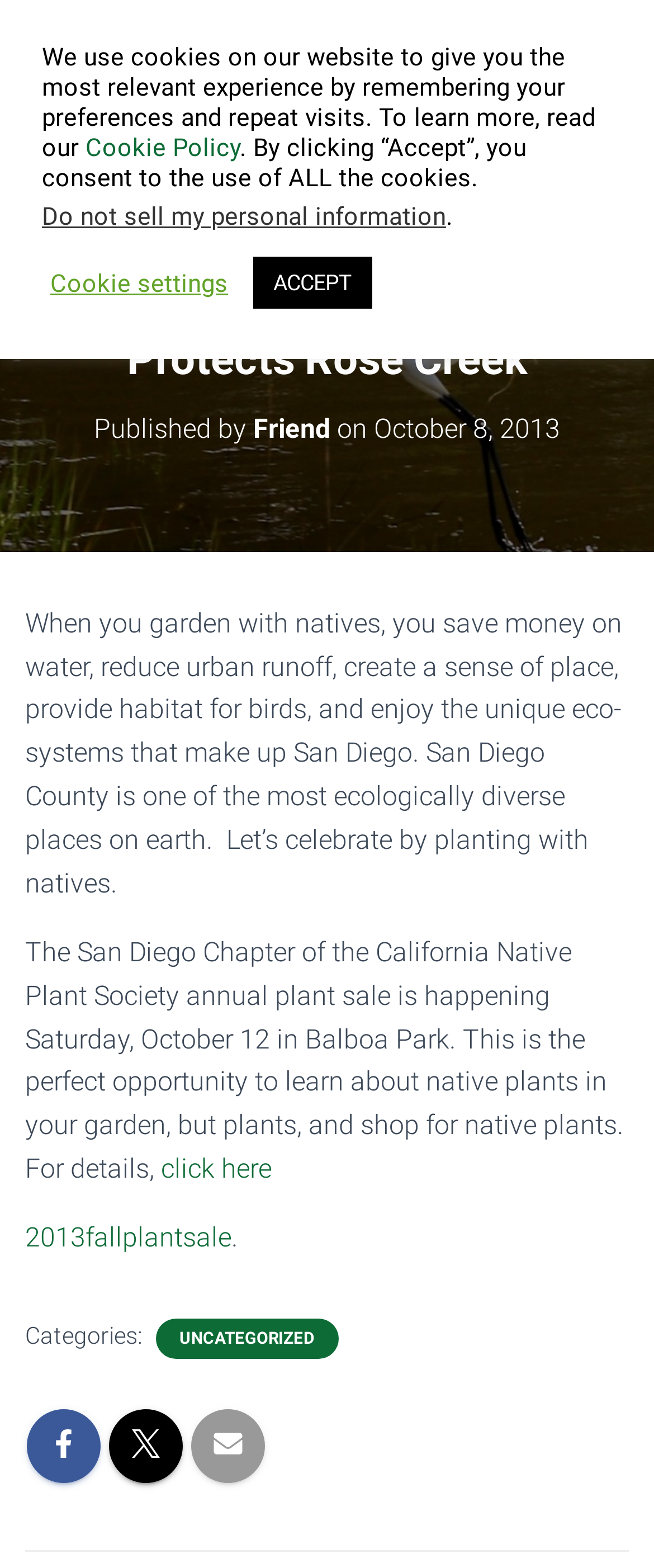Can you pinpoint the bounding box coordinates for the clickable element required for this instruction: "Toggle navigation"? The coordinates should be four float numbers between 0 and 1, i.e., [left, top, right, bottom].

[0.854, 0.063, 0.962, 0.097]